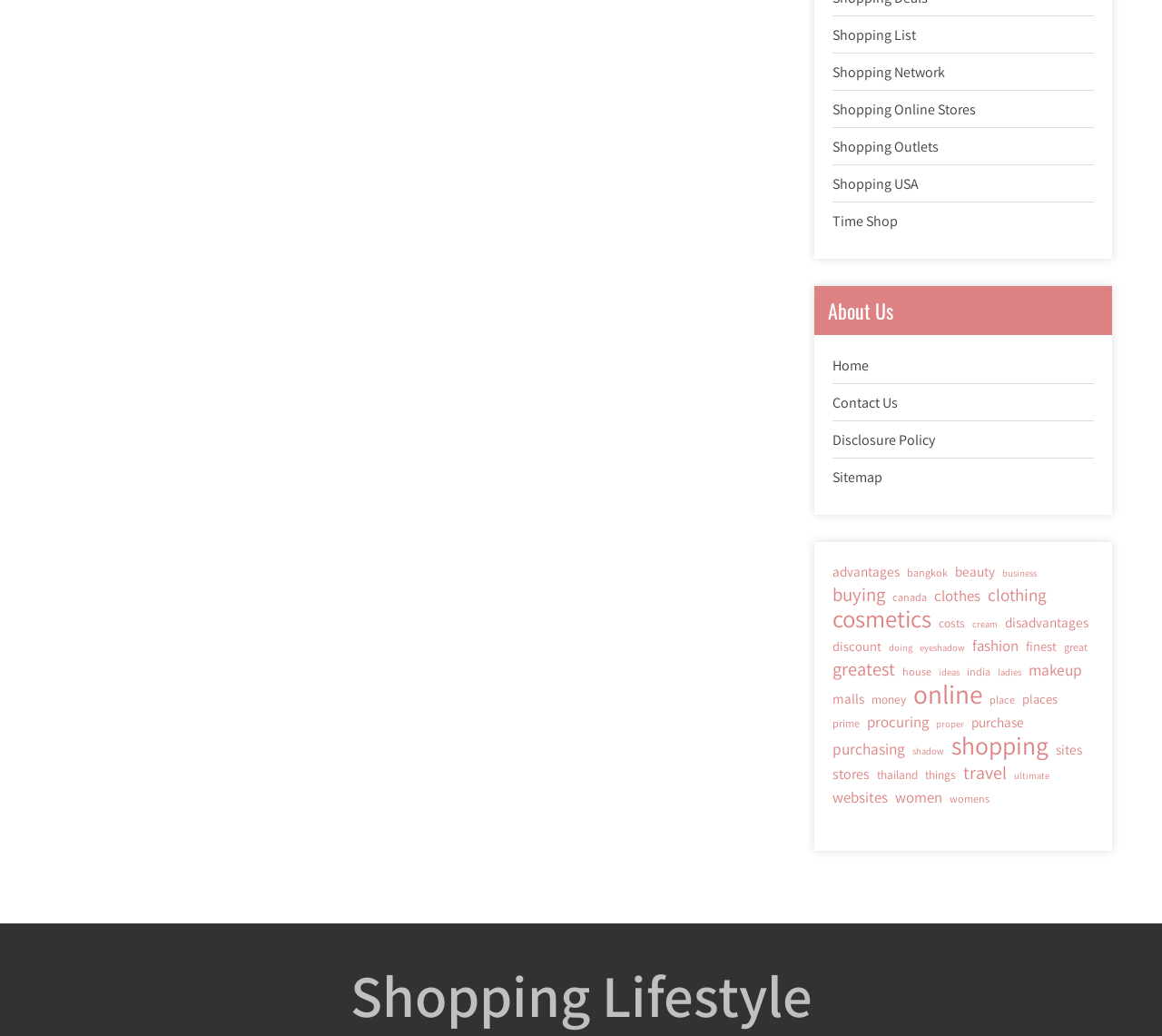Use a single word or phrase to answer the following:
What is the title of the complementary section?

About Us